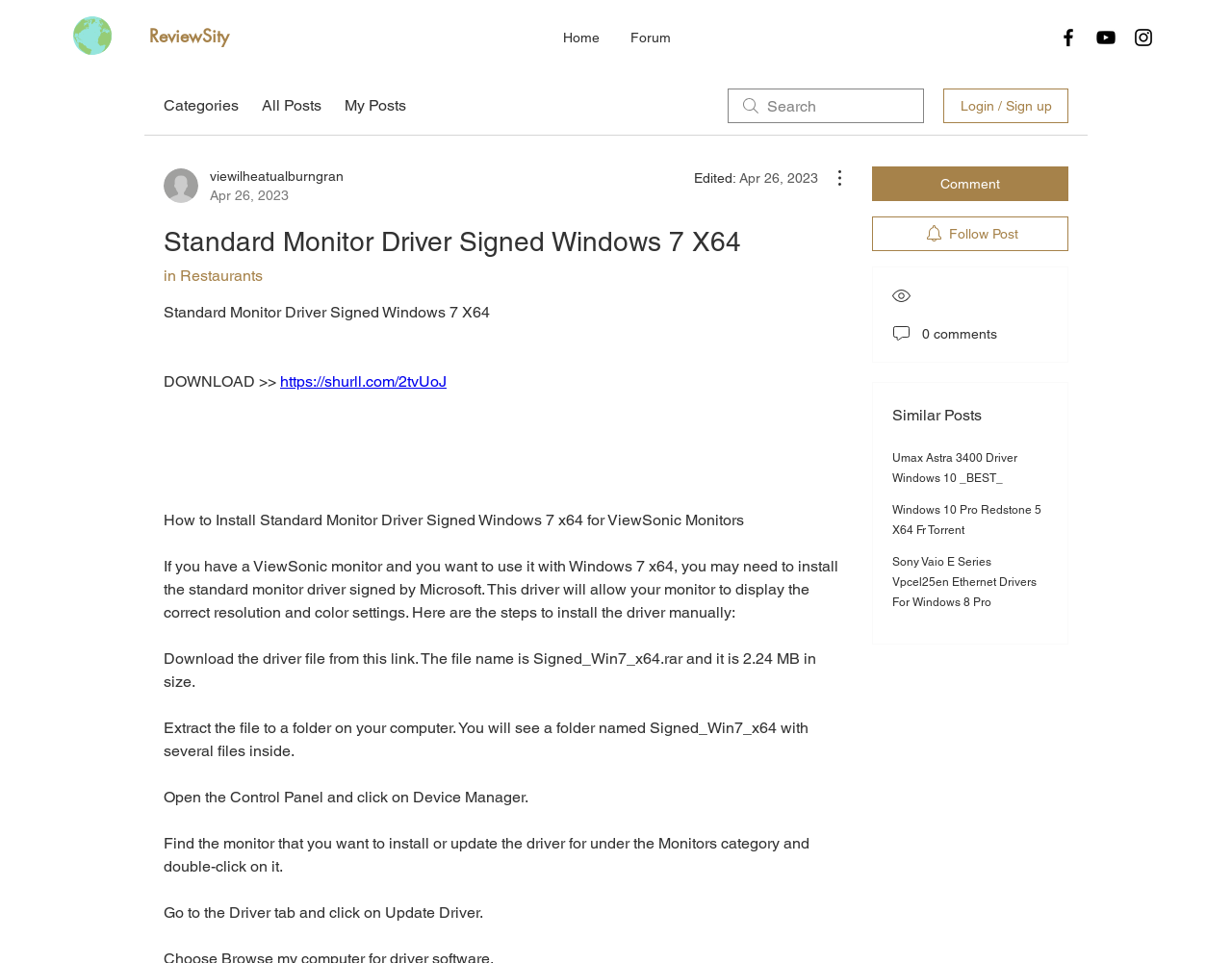Please extract the primary headline from the webpage.

Standard Monitor Driver Signed Windows 7 X64